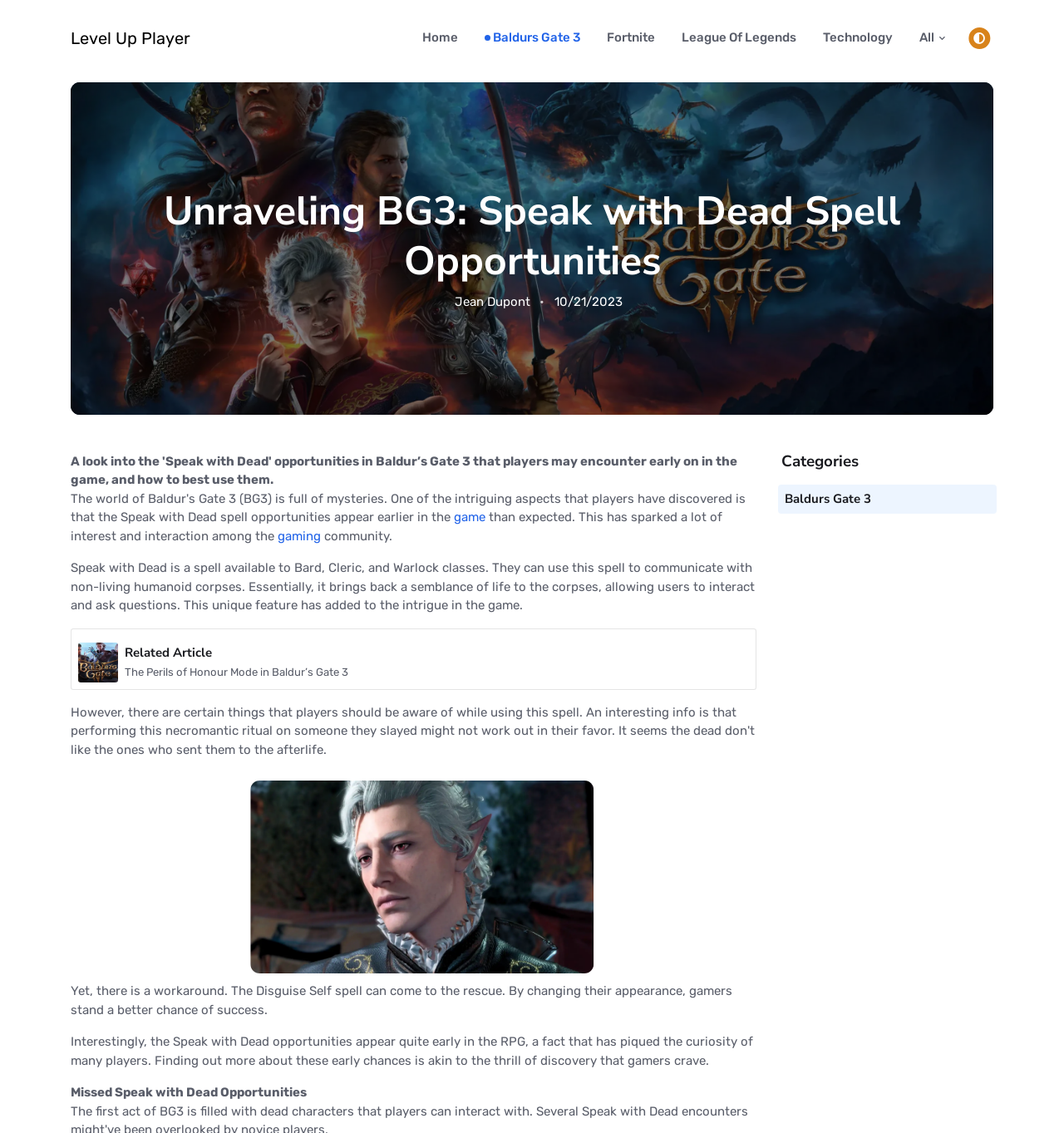Using the provided element description: "Jean Dupont", determine the bounding box coordinates of the corresponding UI element in the screenshot.

[0.428, 0.26, 0.499, 0.273]